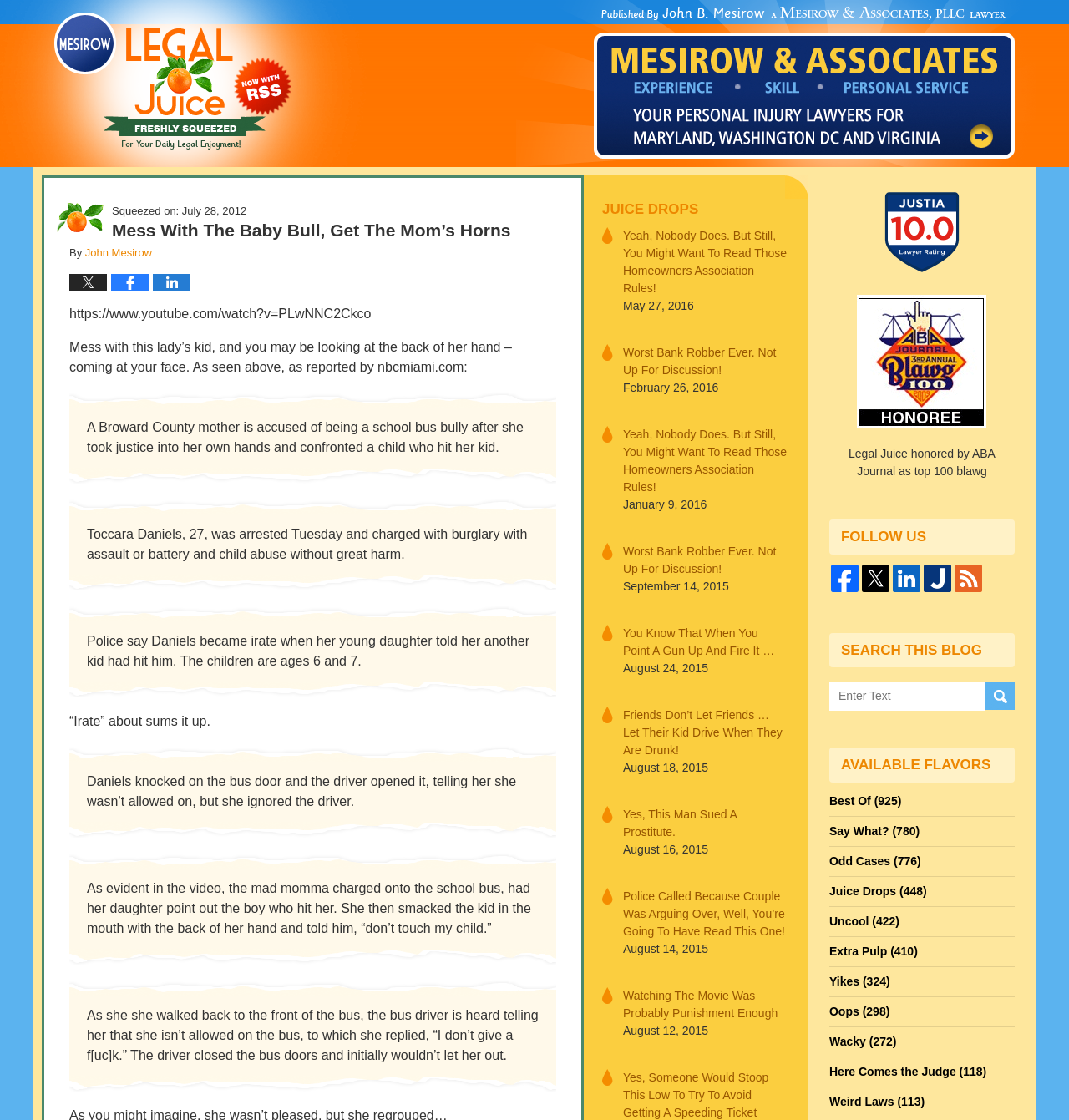Locate the bounding box of the UI element based on this description: "May 10 2016, 4:12 AM". Provide four float numbers between 0 and 1 as [left, top, right, bottom].

None